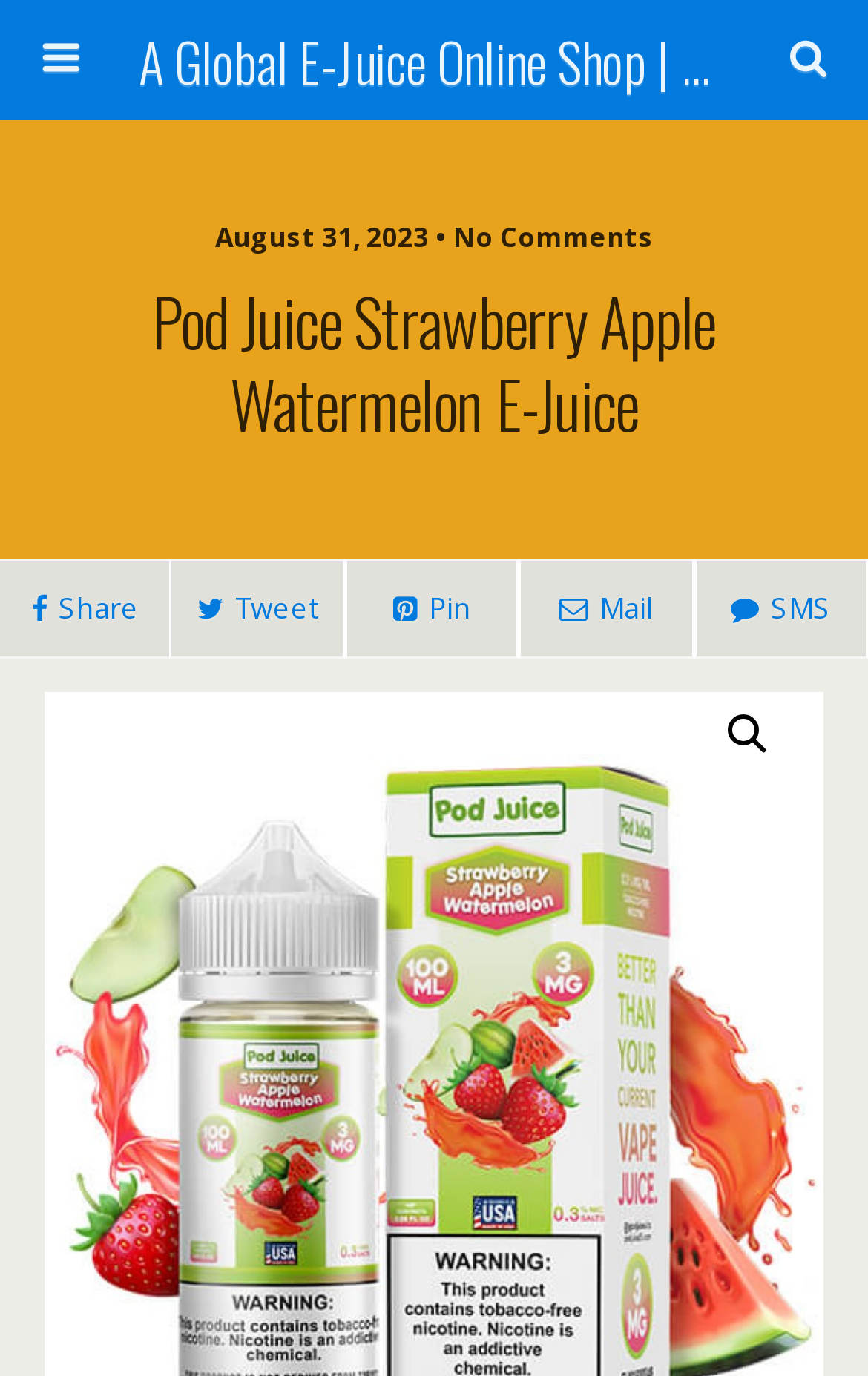Using the webpage screenshot and the element description name="s" placeholder="Search this website…", determine the bounding box coordinates. Specify the coordinates in the format (top-left x, top-left y, bottom-right x, bottom-right y) with values ranging from 0 to 1.

[0.051, 0.095, 0.754, 0.139]